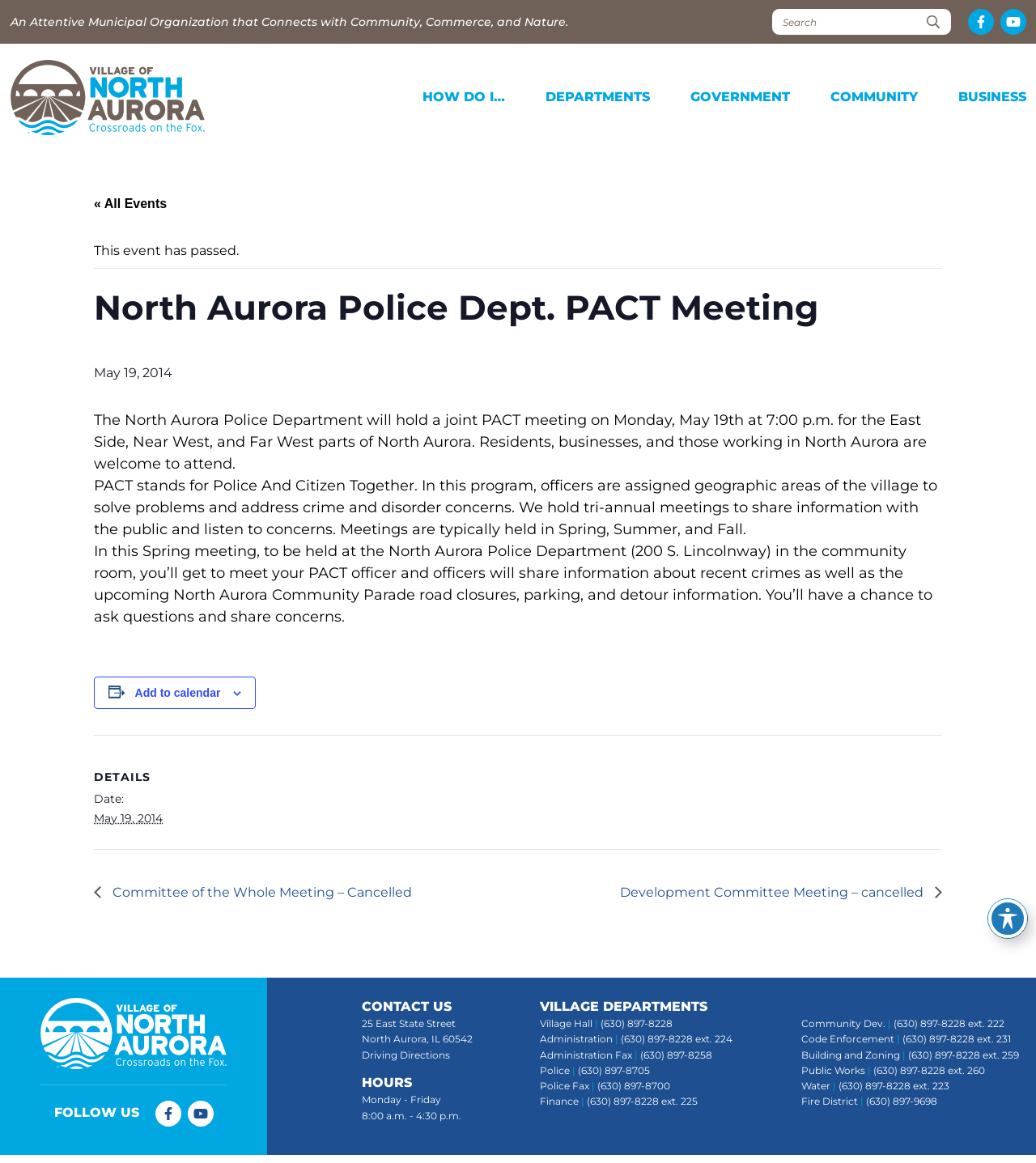Please locate the bounding box coordinates of the element that needs to be clicked to achieve the following instruction: "Visit Facebook page". The coordinates should be four float numbers between 0 and 1, i.e., [left, top, right, bottom].

[0.934, 0.008, 0.959, 0.03]